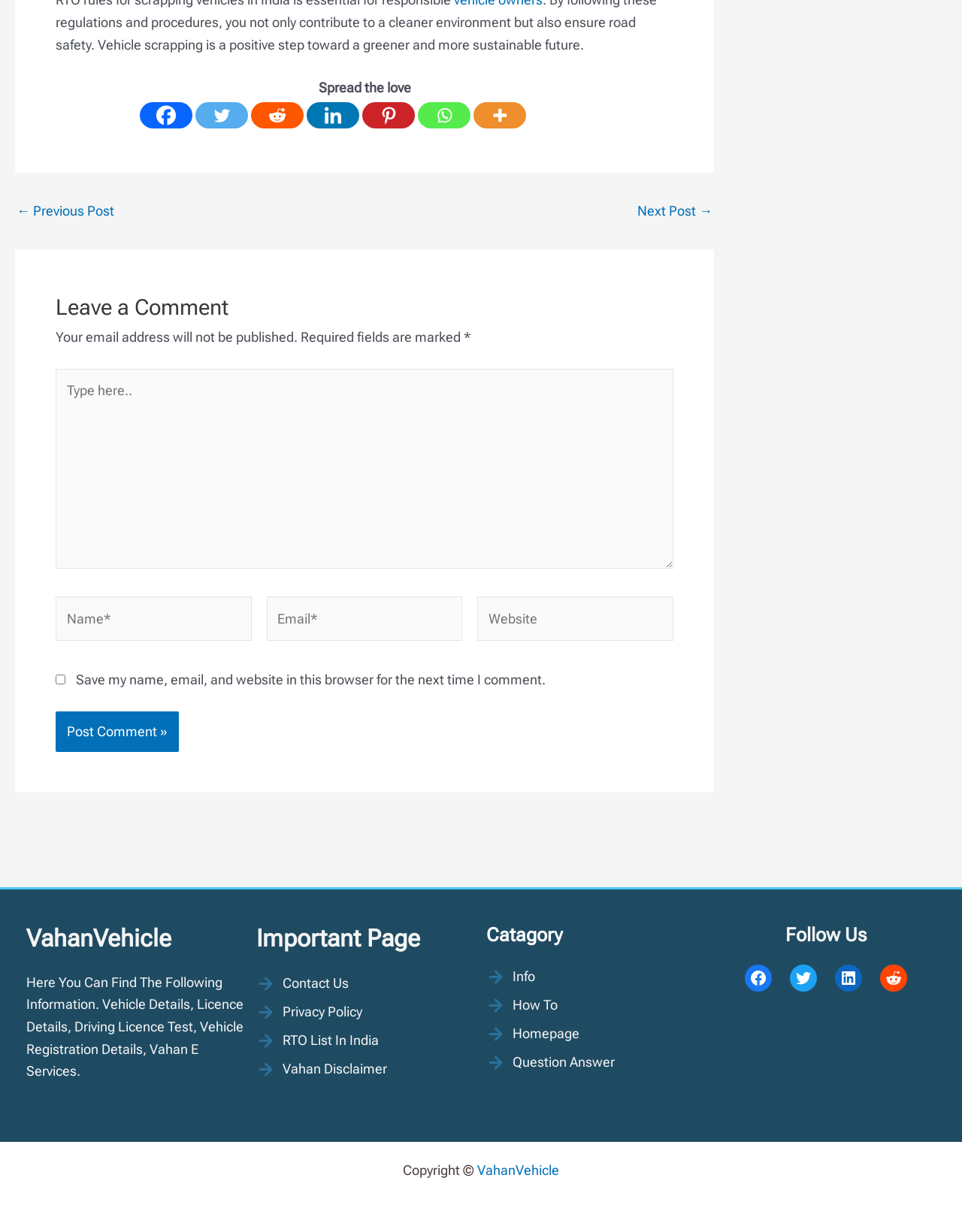Determine the bounding box coordinates of the region I should click to achieve the following instruction: "Click on the Post Comment button". Ensure the bounding box coordinates are four float numbers between 0 and 1, i.e., [left, top, right, bottom].

[0.058, 0.578, 0.186, 0.61]